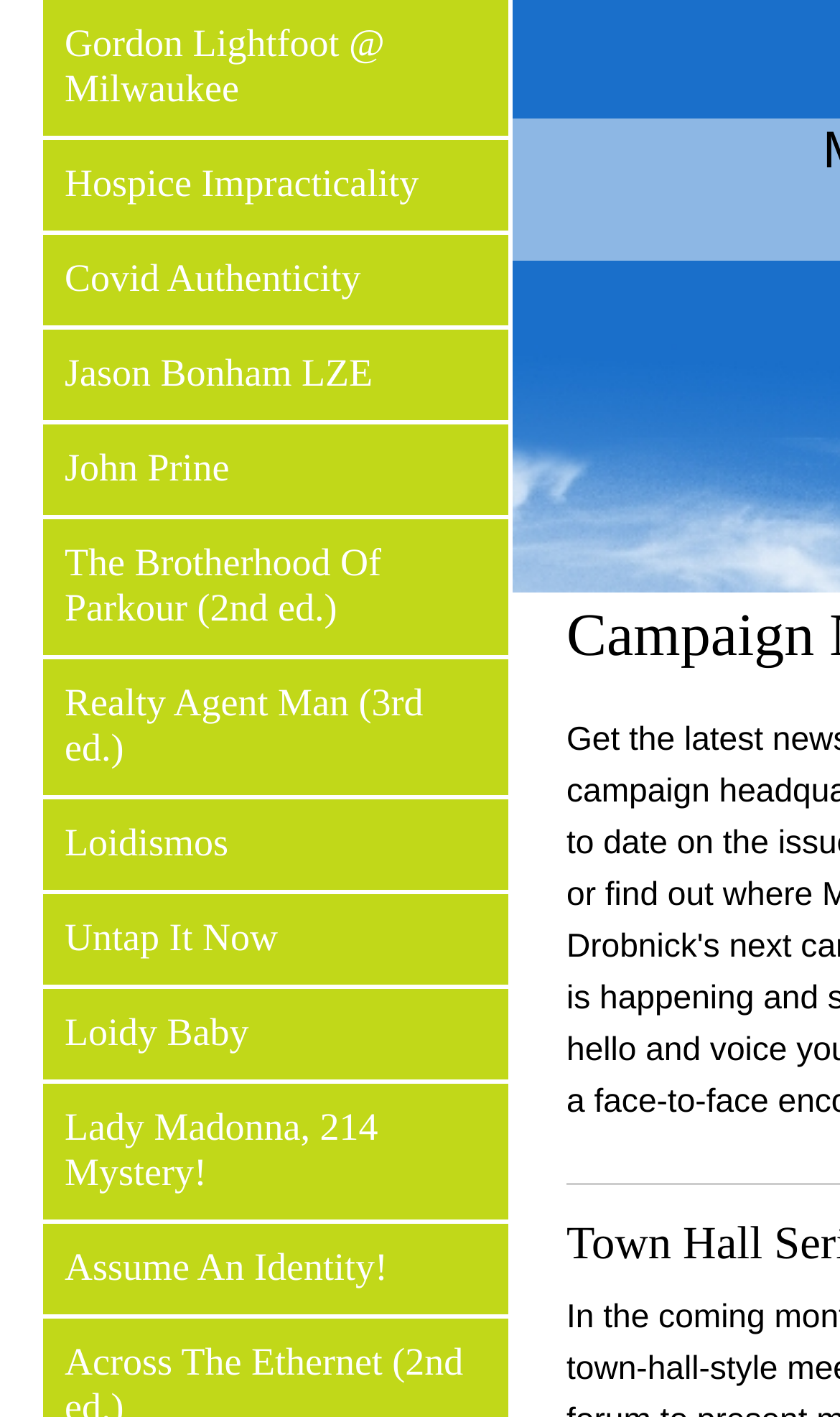Reply to the question below using a single word or brief phrase:
What is the vertical position of the link 'John Prine'?

Above 'The Brotherhood Of Parkour (2nd ed.)'